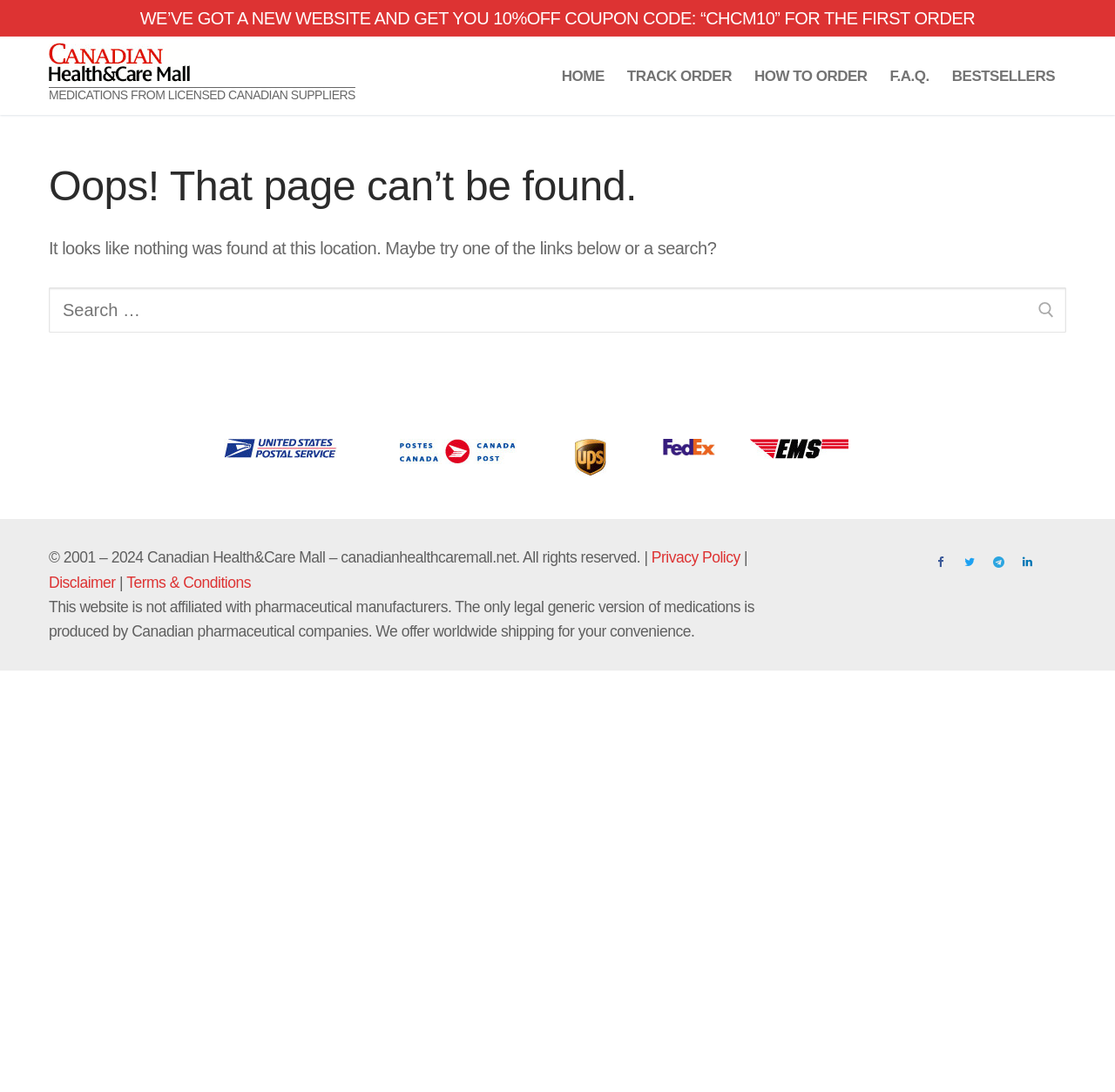What is the copyright year range?
Look at the image and answer with only one word or phrase.

2001 – 2024